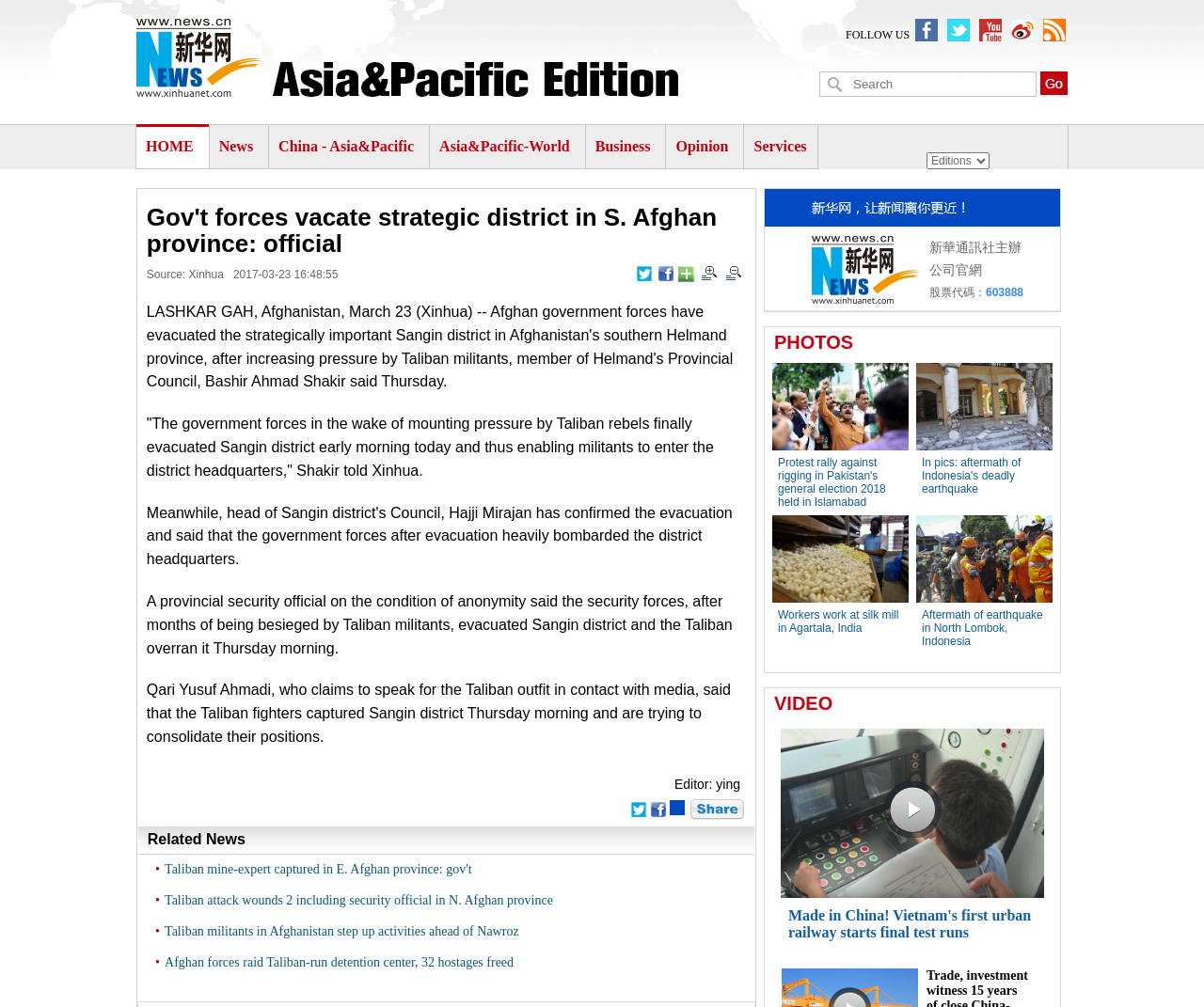Can you find the bounding box coordinates for the element that needs to be clicked to execute this instruction: "Click on the 'More' link"? The coordinates should be given as four float numbers between 0 and 1, i.e., [left, top, right, bottom].

[0.527, 0.264, 0.543, 0.277]